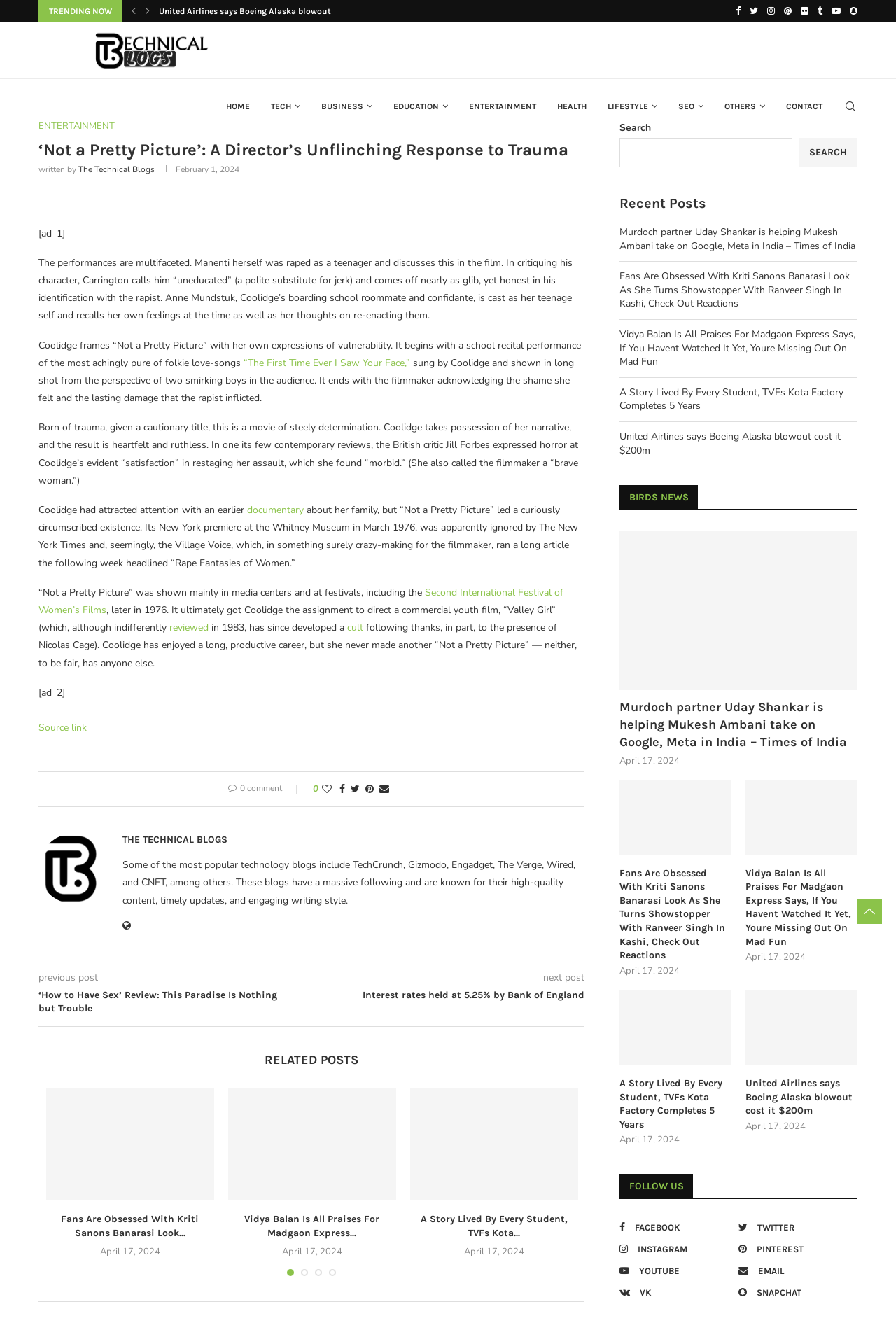What is the date of the article?
Please provide an in-depth and detailed response to the question.

I found the date of the article by looking at the timestamp displayed below the article's title, which shows the date and time when the article was published. The date of the article is February 1, 2024.